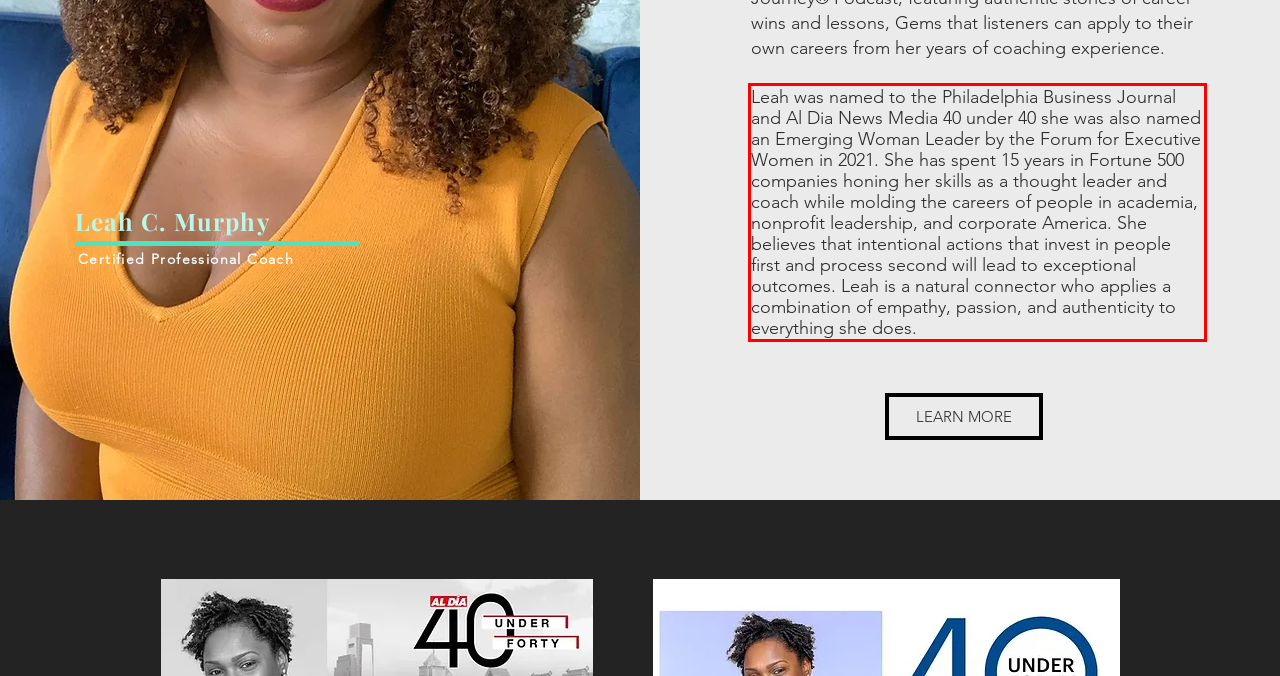Given a screenshot of a webpage, locate the red bounding box and extract the text it encloses.

Leah was named to the Philadelphia Business Journal and Al Dia News Media 40 under 40 she was also named an Emerging Woman Leader by the Forum for Executive Women in 2021. She has spent 15 years in Fortune 500 companies honing her skills as a thought leader and coach while molding the careers of people in academia, nonprofit leadership, and corporate America. She believes that intentional actions that invest in people first and process second will lead to exceptional outcomes. Leah is a natural connector who applies a combination of empathy, passion, and authenticity to everything she does.